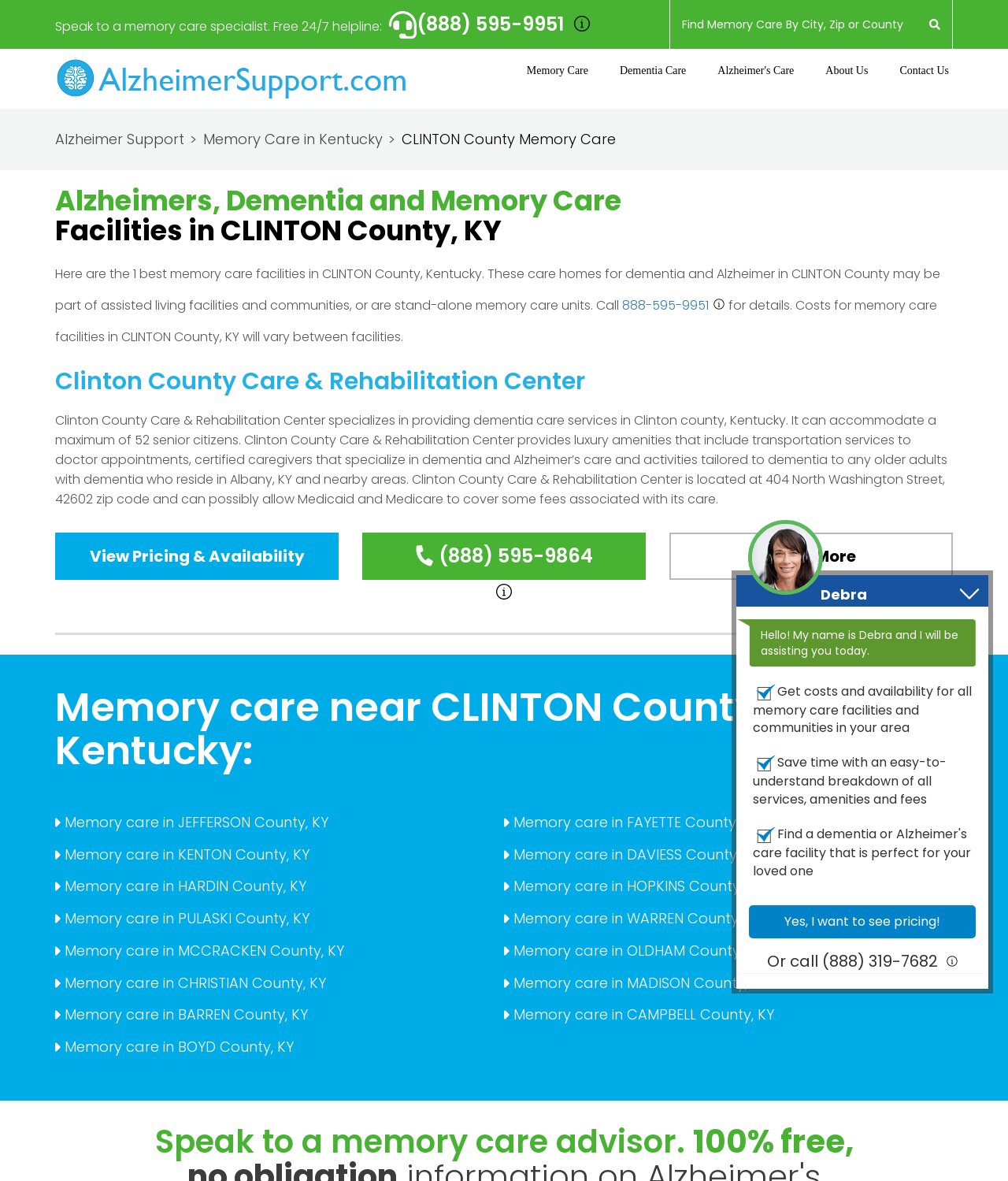What is the phone number to speak to a memory care specialist?
Could you answer the question in a detailed manner, providing as much information as possible?

The phone number is located at the top of the webpage, next to the 'Speak to a memory care specialist' text, and is also mentioned in the meta description.